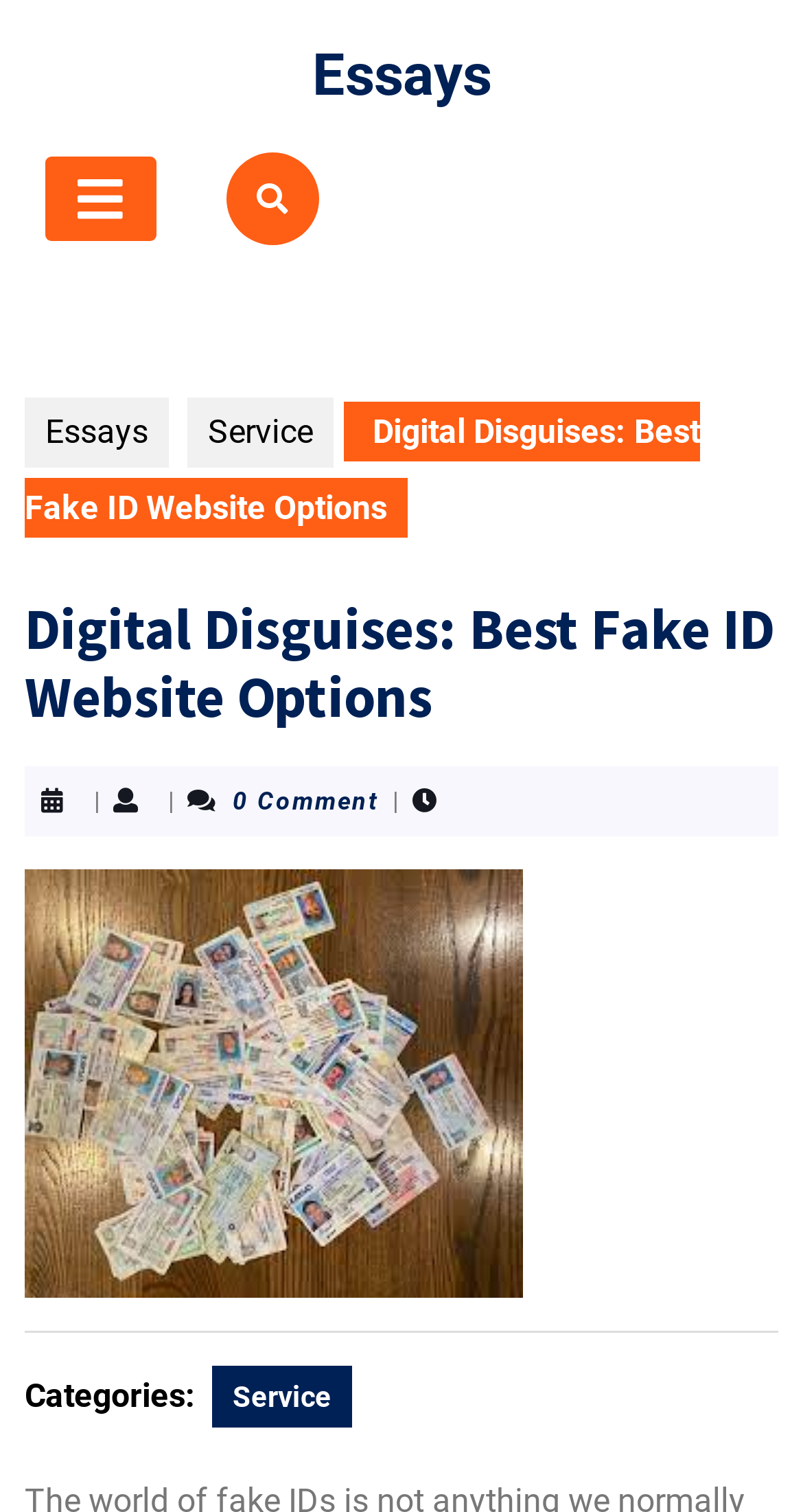How many links are there in the top navigation bar?
Using the image, answer in one word or phrase.

2